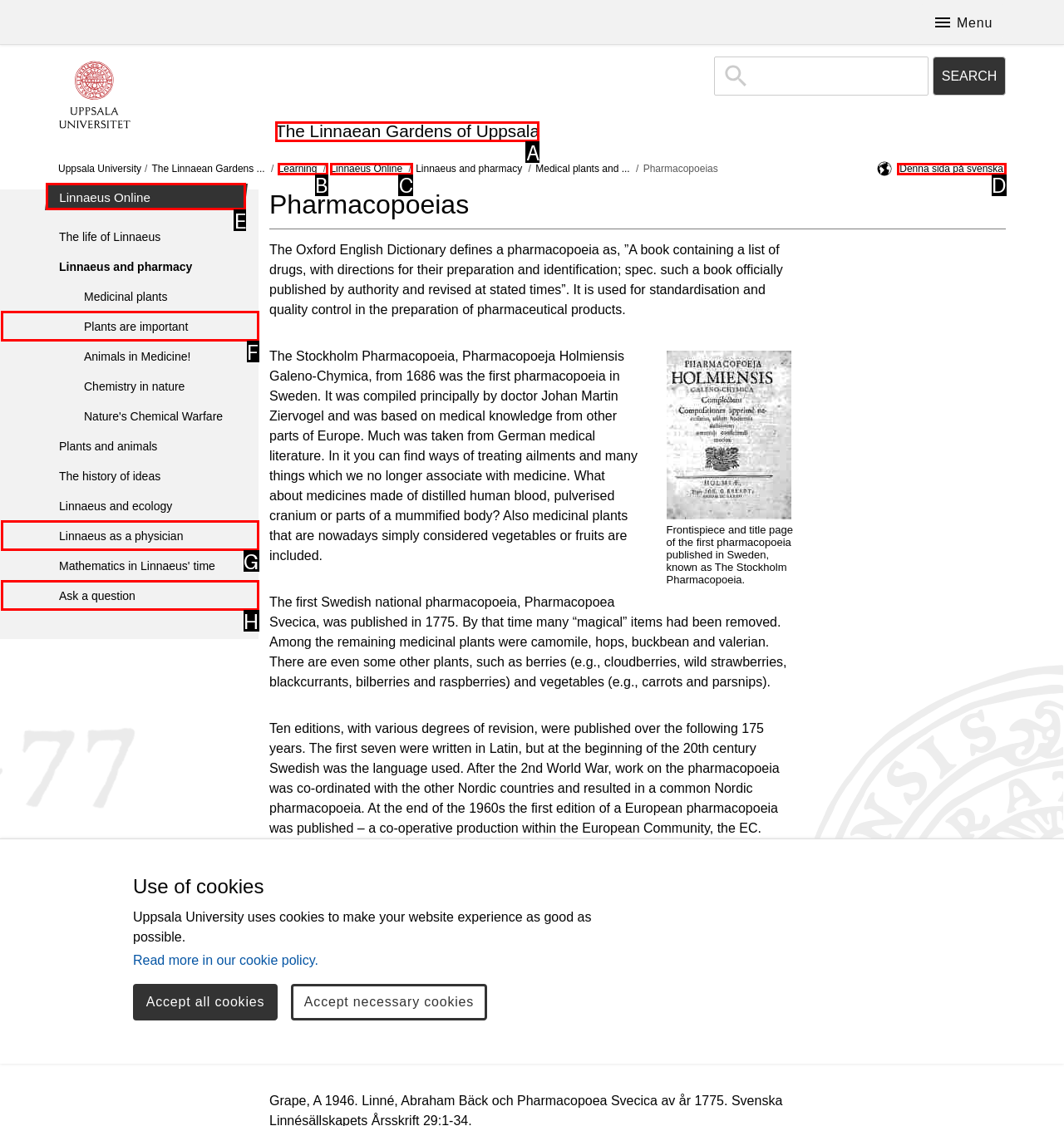Provide the letter of the HTML element that you need to click on to perform the task: Visit 'The Linnaean Gardens of Uppsala'.
Answer with the letter corresponding to the correct option.

A